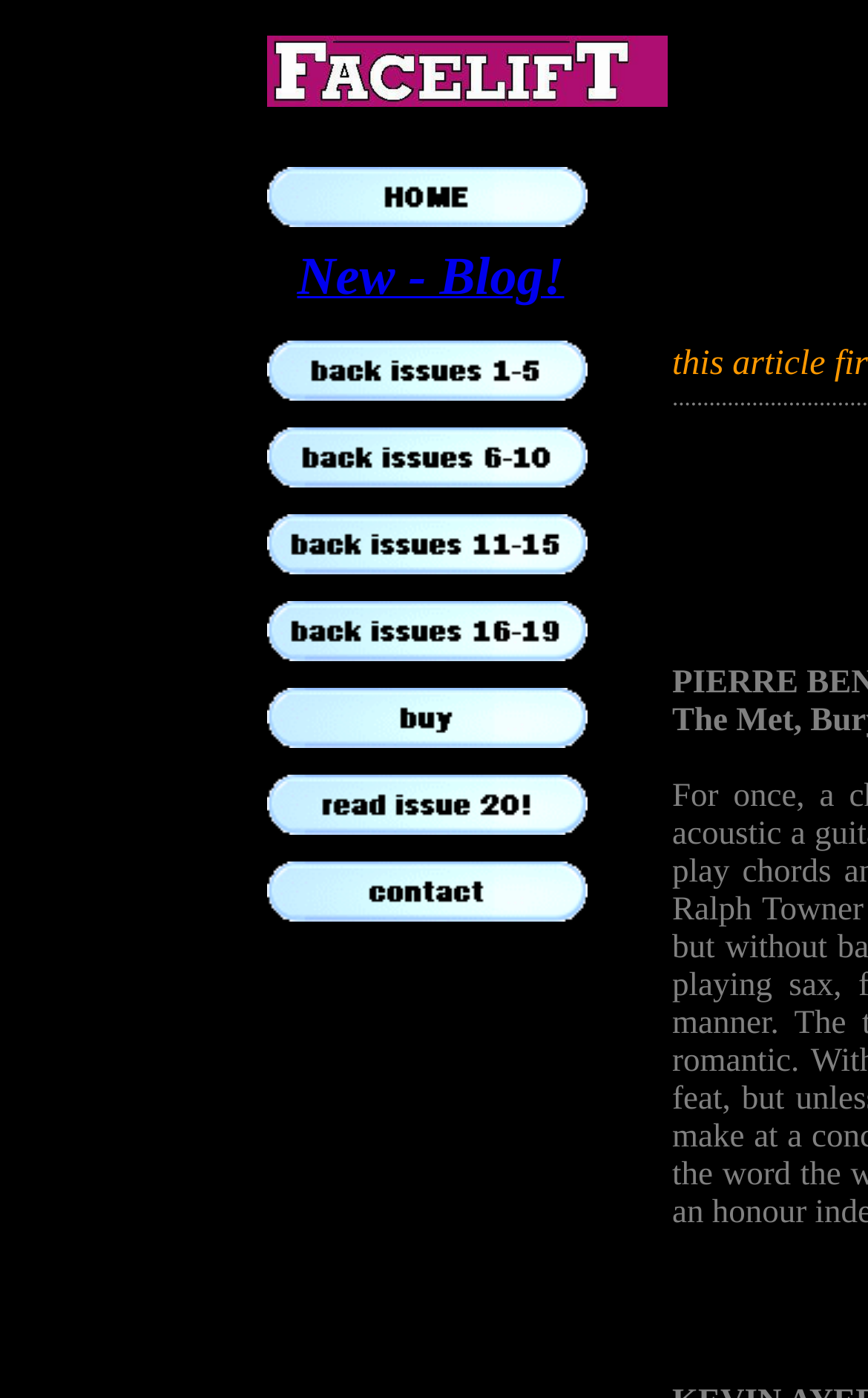Determine the bounding box coordinates of the element's region needed to click to follow the instruction: "Visit the fourth link". Provide these coordinates as four float numbers between 0 and 1, formatted as [left, top, right, bottom].

[0.308, 0.39, 0.677, 0.417]